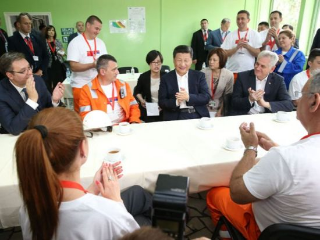Provide a comprehensive description of the image.

The image captures a significant moment during a diplomatic meeting featuring leaders from different countries, including a prominent figure at the center, engaged in a discussion over coffee. The setting appears to be a casual yet formal gathering, with attendees seated around a table adorned with cups. Notably, participants are dressed in a mix of formal and casual attire, indicating a blend of professionalism and approachability. Claps and smiles suggest a warm atmosphere, perhaps following a speech or presentation, highlighting cooperation and camaraderie among the leaders. The backdrop features green walls, adding a lively touch to the meeting room. Overall, this scene embodies multilateral dialogue and the forging of international relations.